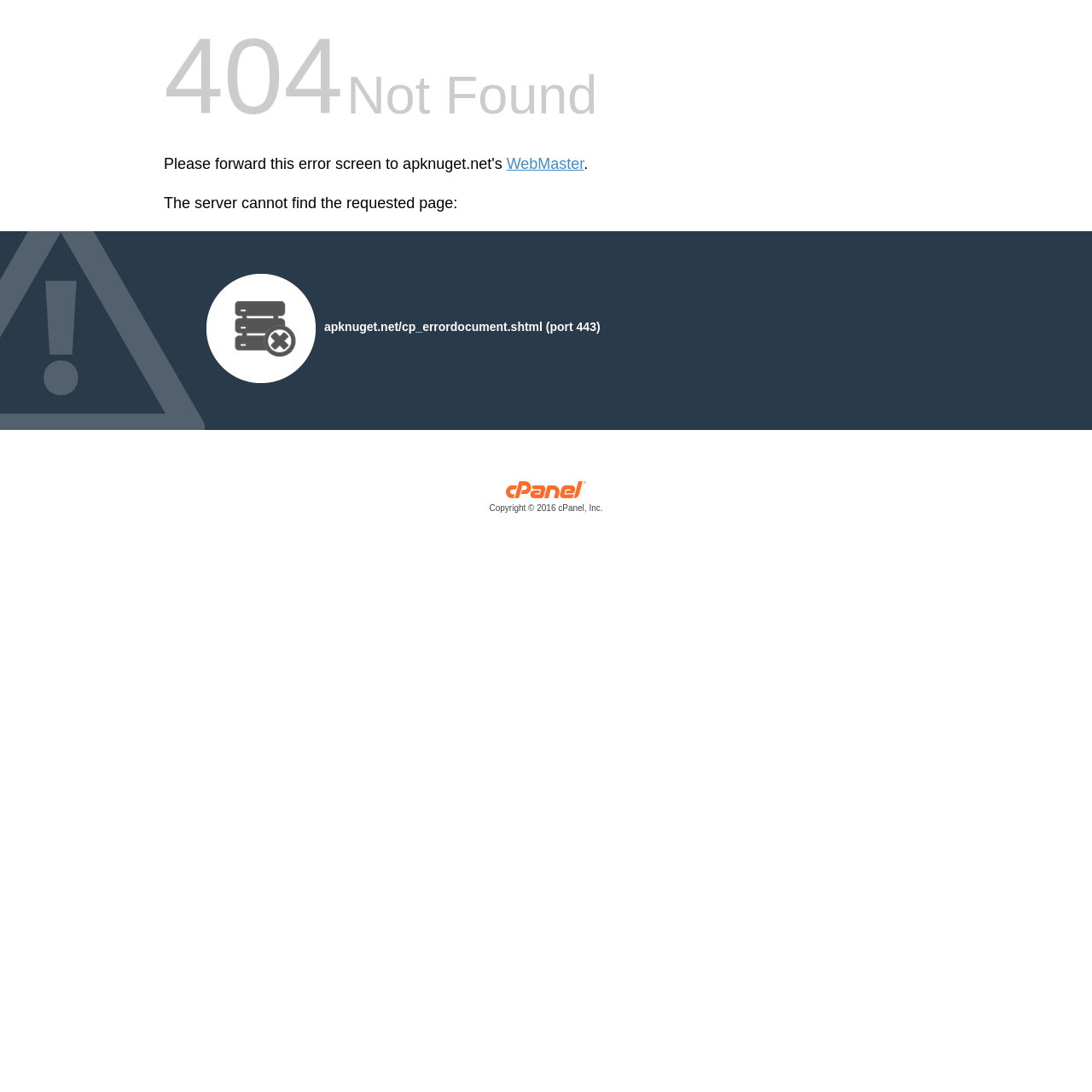Give a one-word or short phrase answer to the question: 
Is there an image on the page?

Yes